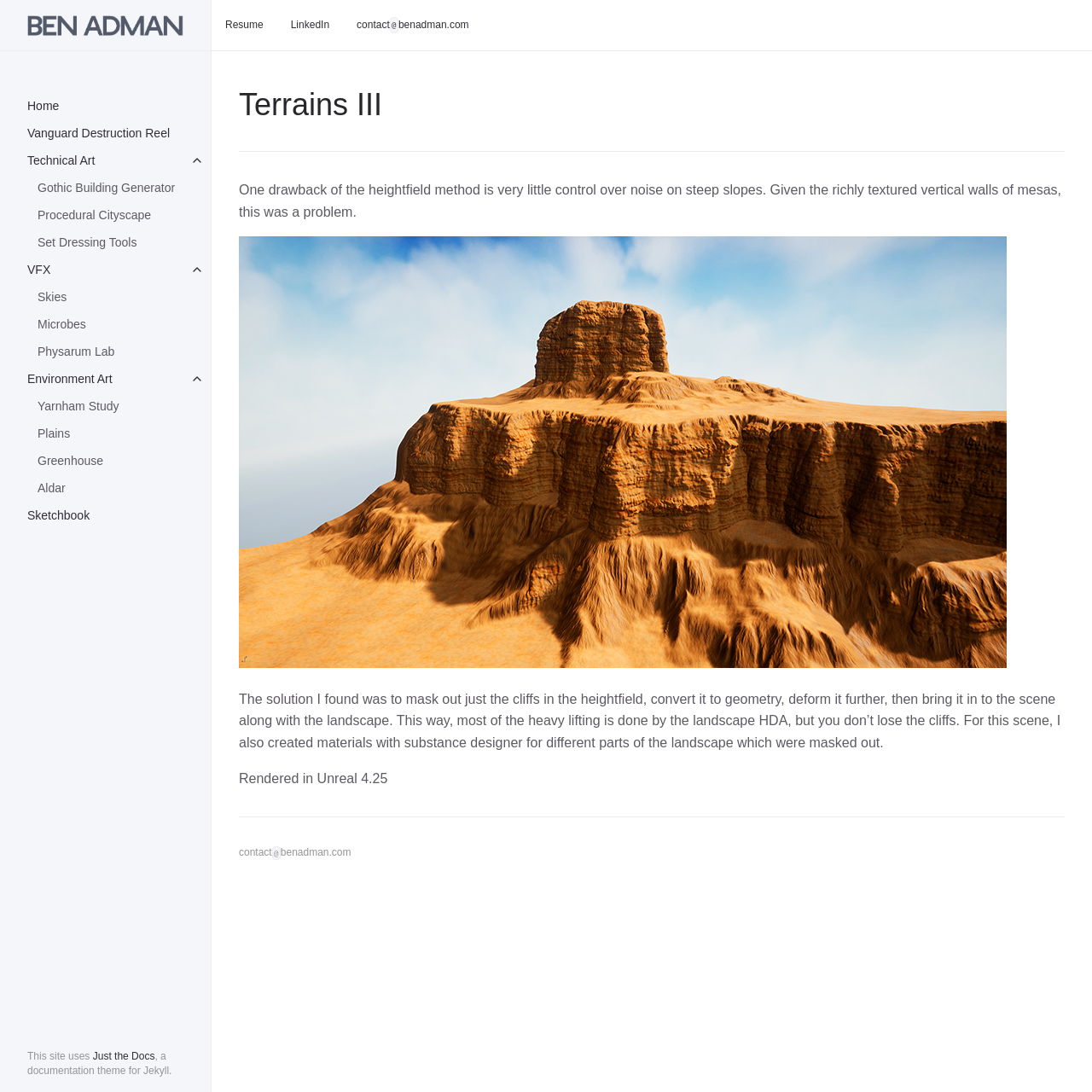What is the software used for rendering?
Look at the image and answer the question using a single word or phrase.

Unreal 4.25